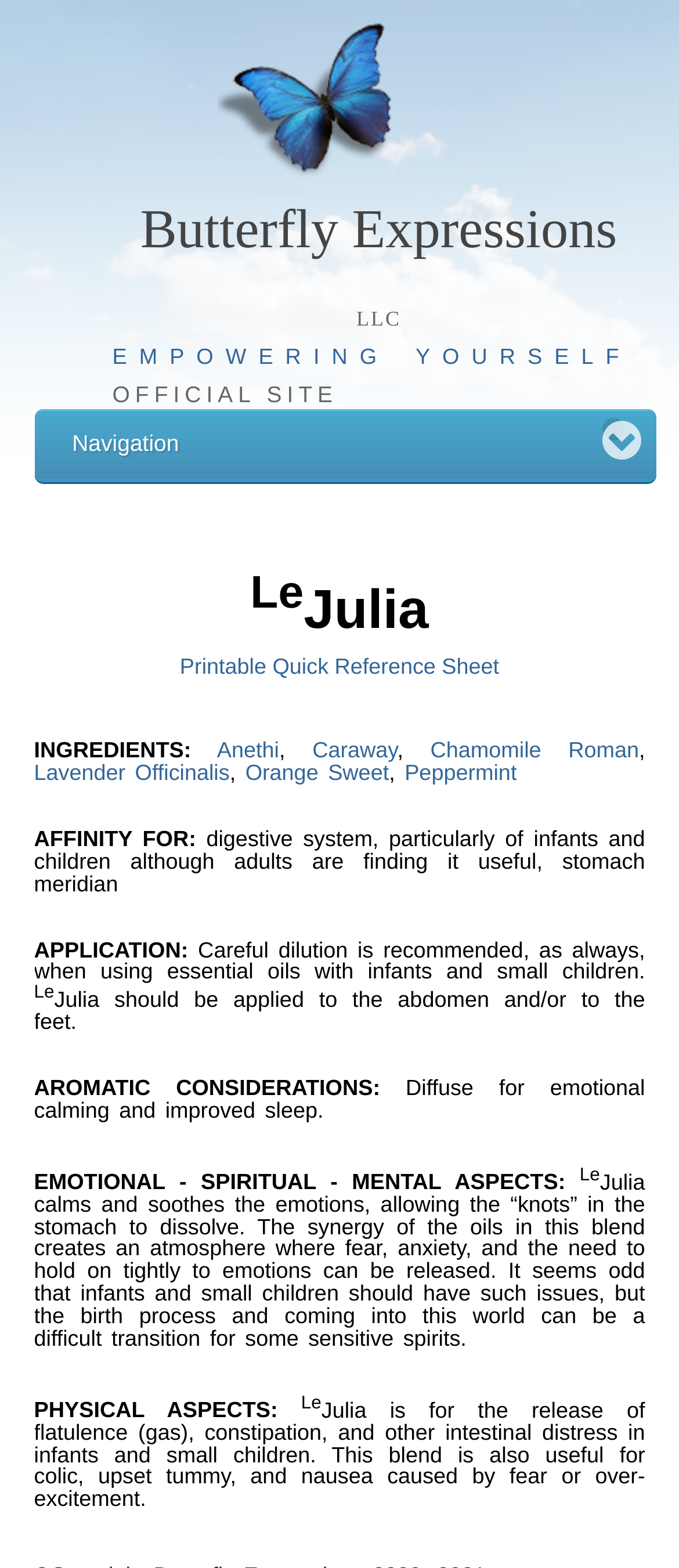Using the provided element description: "Orange Sweet", identify the bounding box coordinates. The coordinates should be four floats between 0 and 1 in the order [left, top, right, bottom].

[0.361, 0.485, 0.573, 0.501]